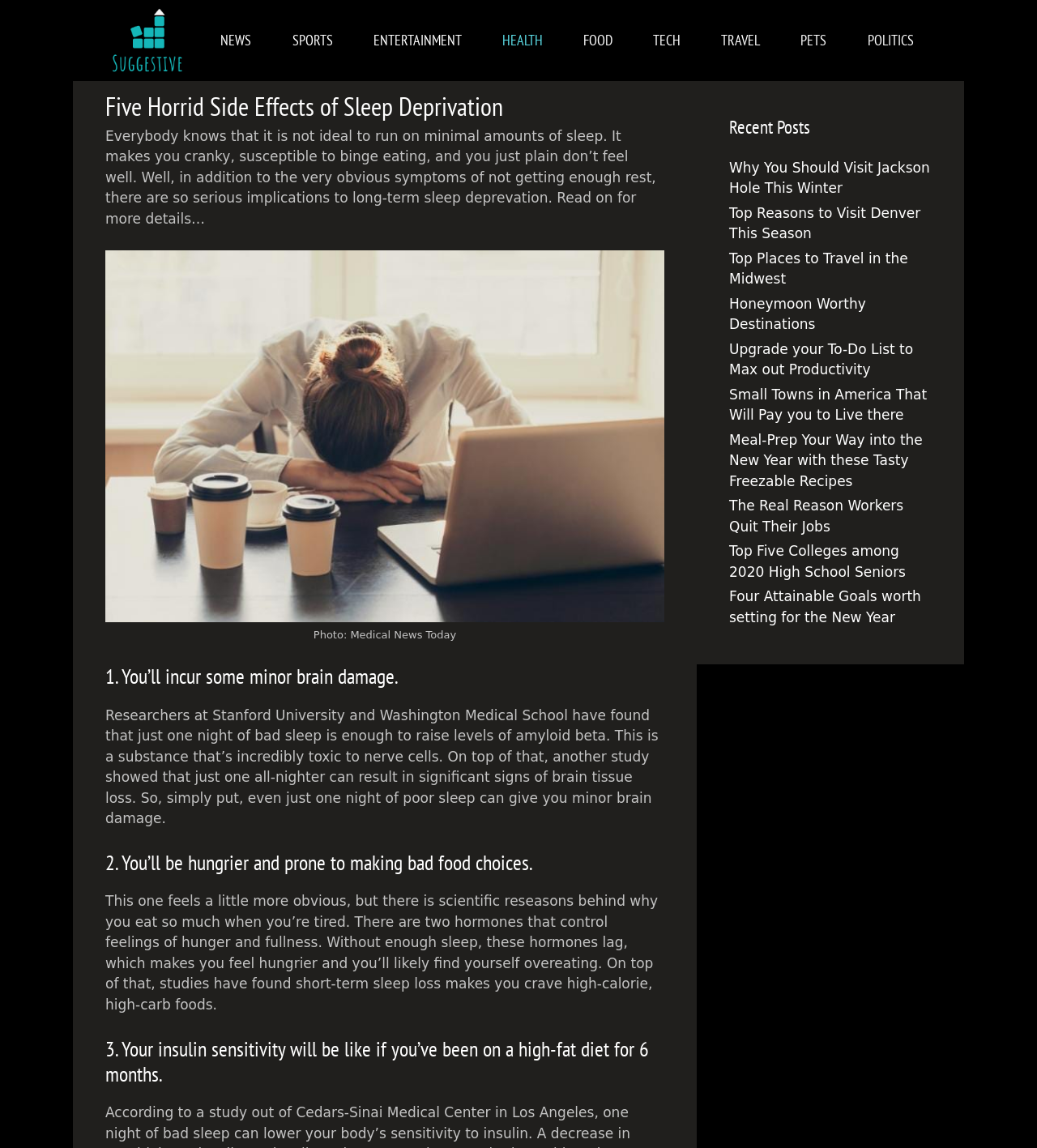Could you locate the bounding box coordinates for the section that should be clicked to accomplish this task: "Read the article about Five Horrid Side Effects of Sleep Deprivation".

[0.102, 0.111, 0.633, 0.197]